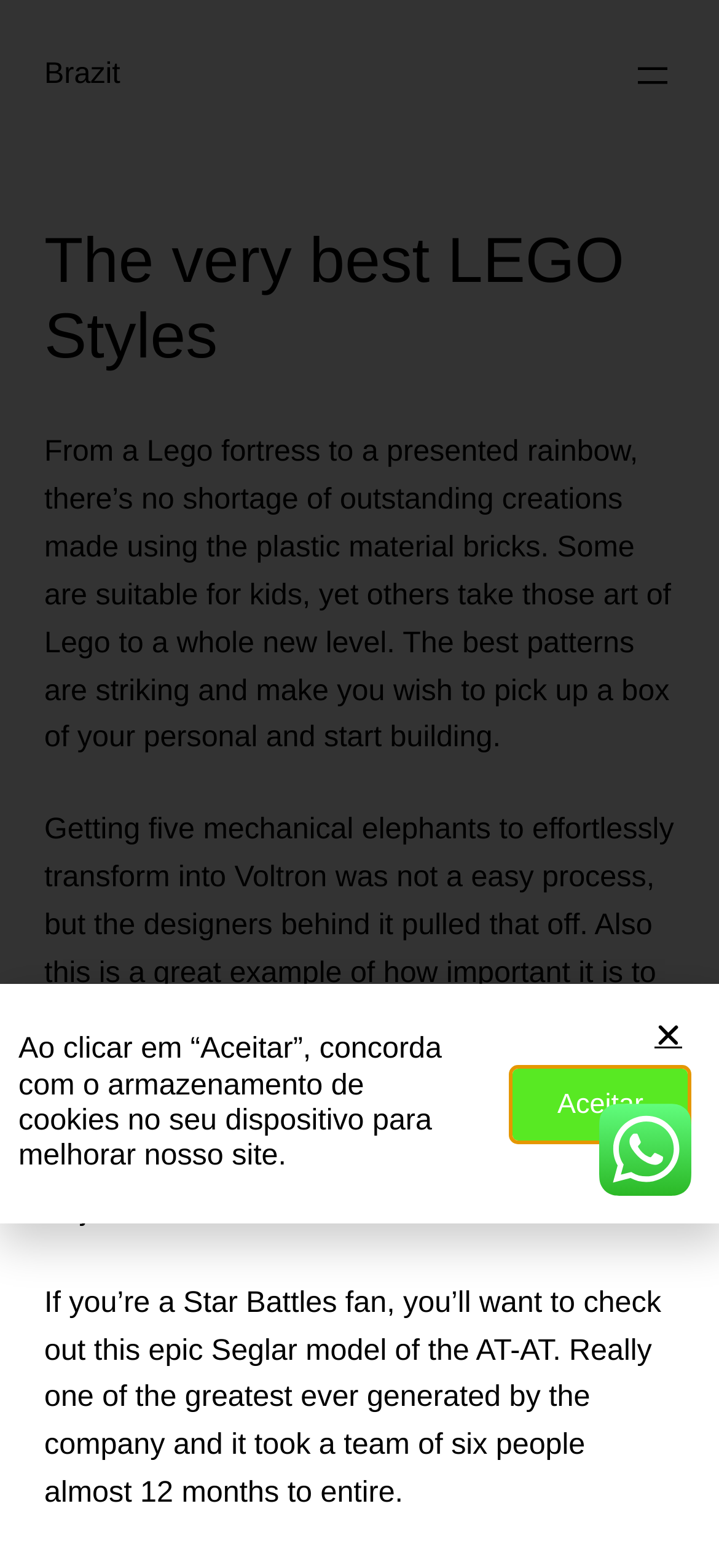Offer a comprehensive description of the webpage’s content and structure.

The webpage is about showcasing the best LEGO styles, with a focus on creative and impressive designs. At the top left, there is a link to "Brazit" and a button to open a menu at the top right. Below the menu button, there is a heading that reads "The very best LEGO Styles". 

Under the heading, there are three paragraphs of text that describe various LEGO creations, including a fortress, a rainbow, and mechanical elephants that transform into Voltron. The text also mentions the importance of aesthetics and theme in LEGO designs. 

Below the text, there is an image, likely showcasing one of the impressive LEGO designs mentioned in the text. 

At the bottom of the page, there is a notification about cookies, with a link to "Aceitar" (accept) and a button to close the notification.